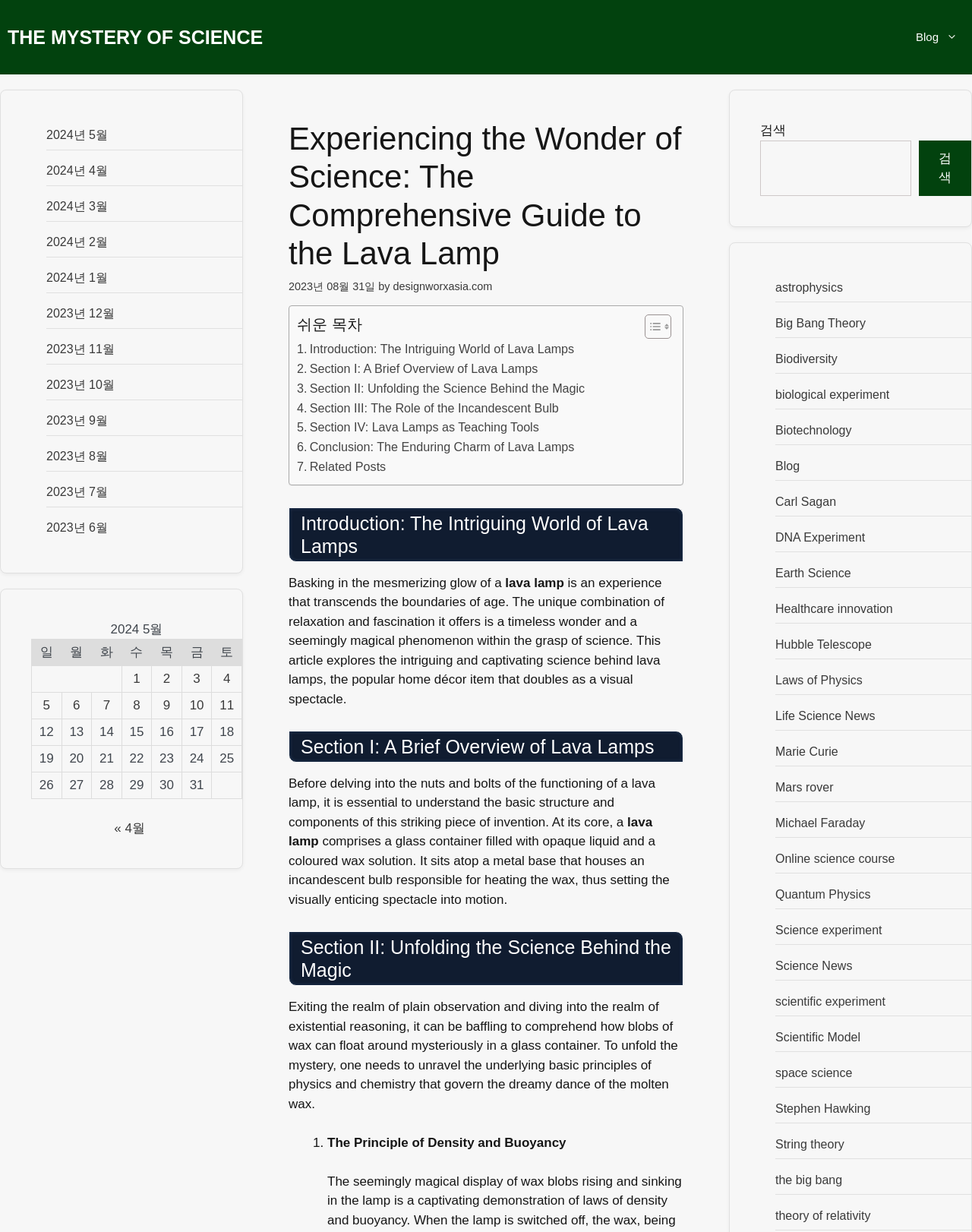Specify the bounding box coordinates of the area to click in order to follow the given instruction: "Explore the section on the role of the incandescent bulb."

[0.305, 0.323, 0.575, 0.339]